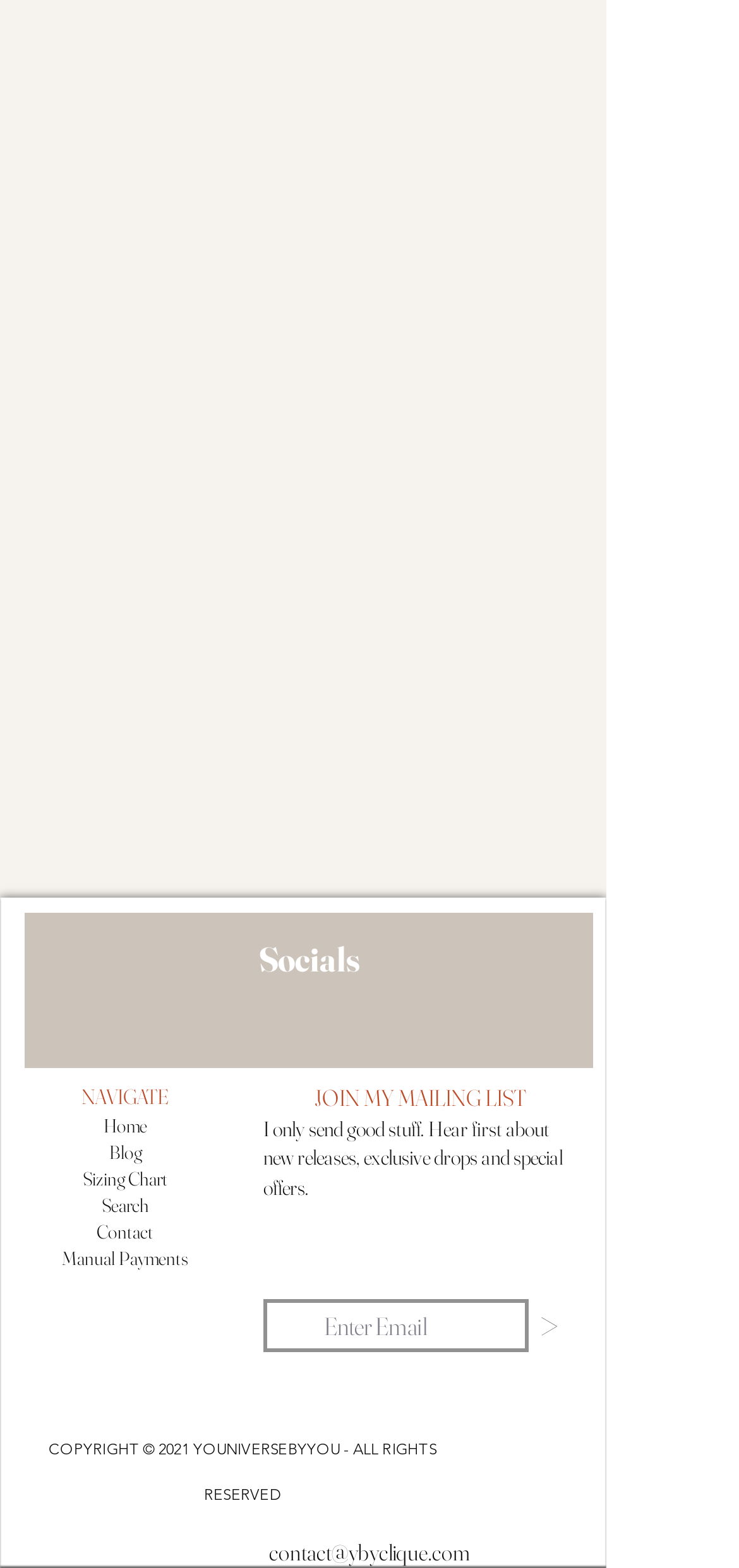What is the title of the social media section?
Identify the answer in the screenshot and reply with a single word or phrase.

Socials